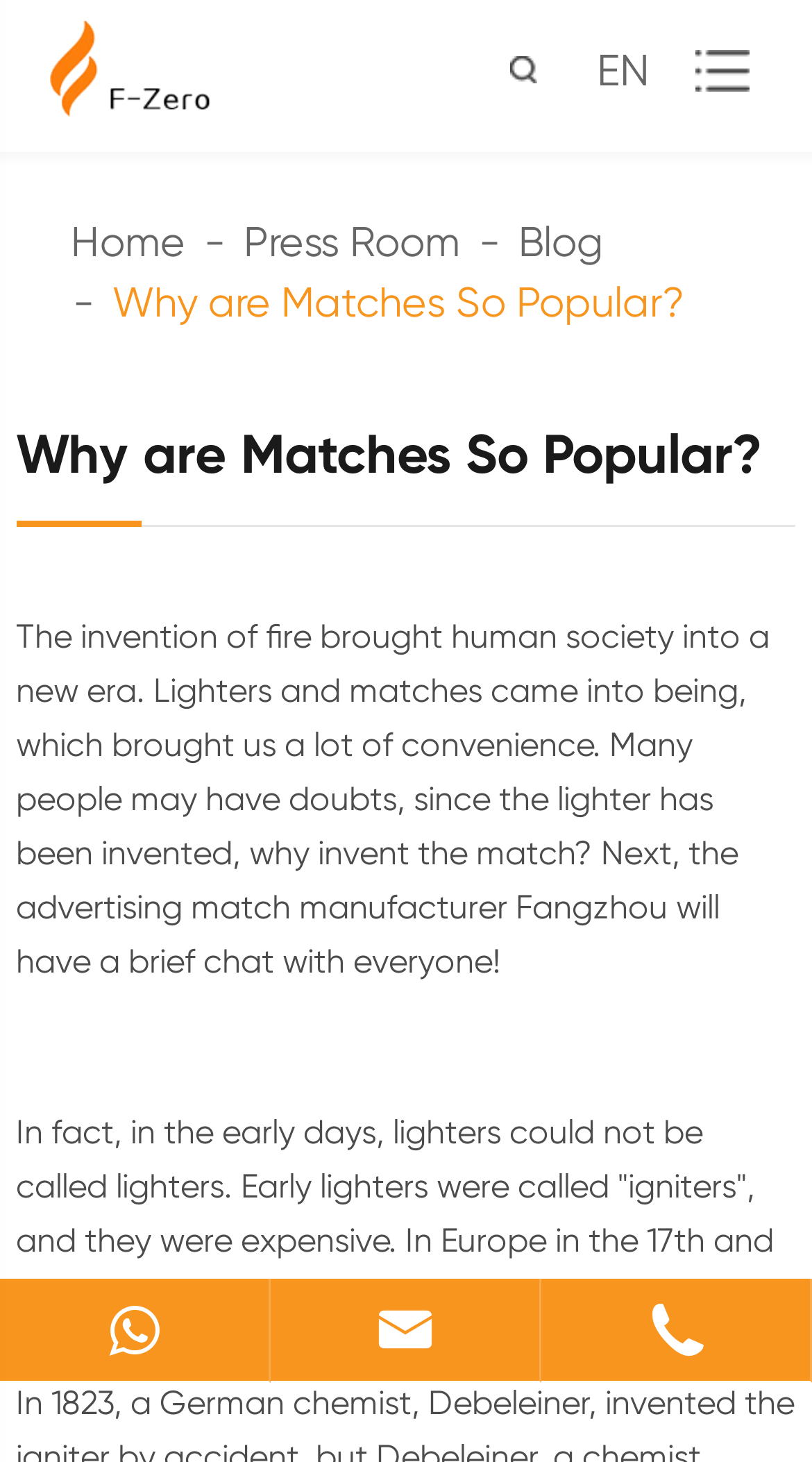Highlight the bounding box coordinates of the element you need to click to perform the following instruction: "go to F-Zero Match Factory homepage."

[0.062, 0.014, 0.259, 0.079]